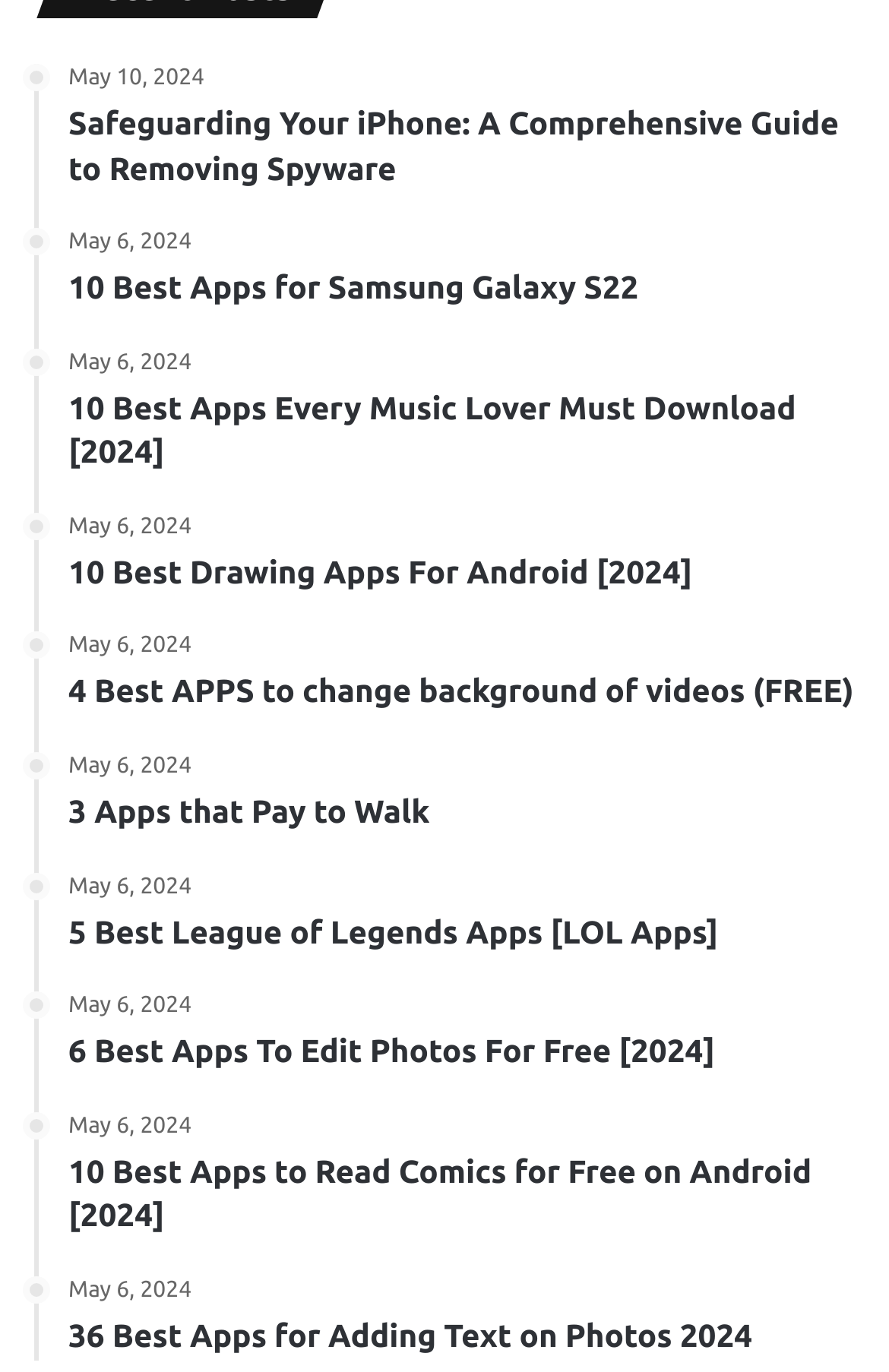Respond with a single word or phrase to the following question: How many apps are recommended for adding text on photos?

36